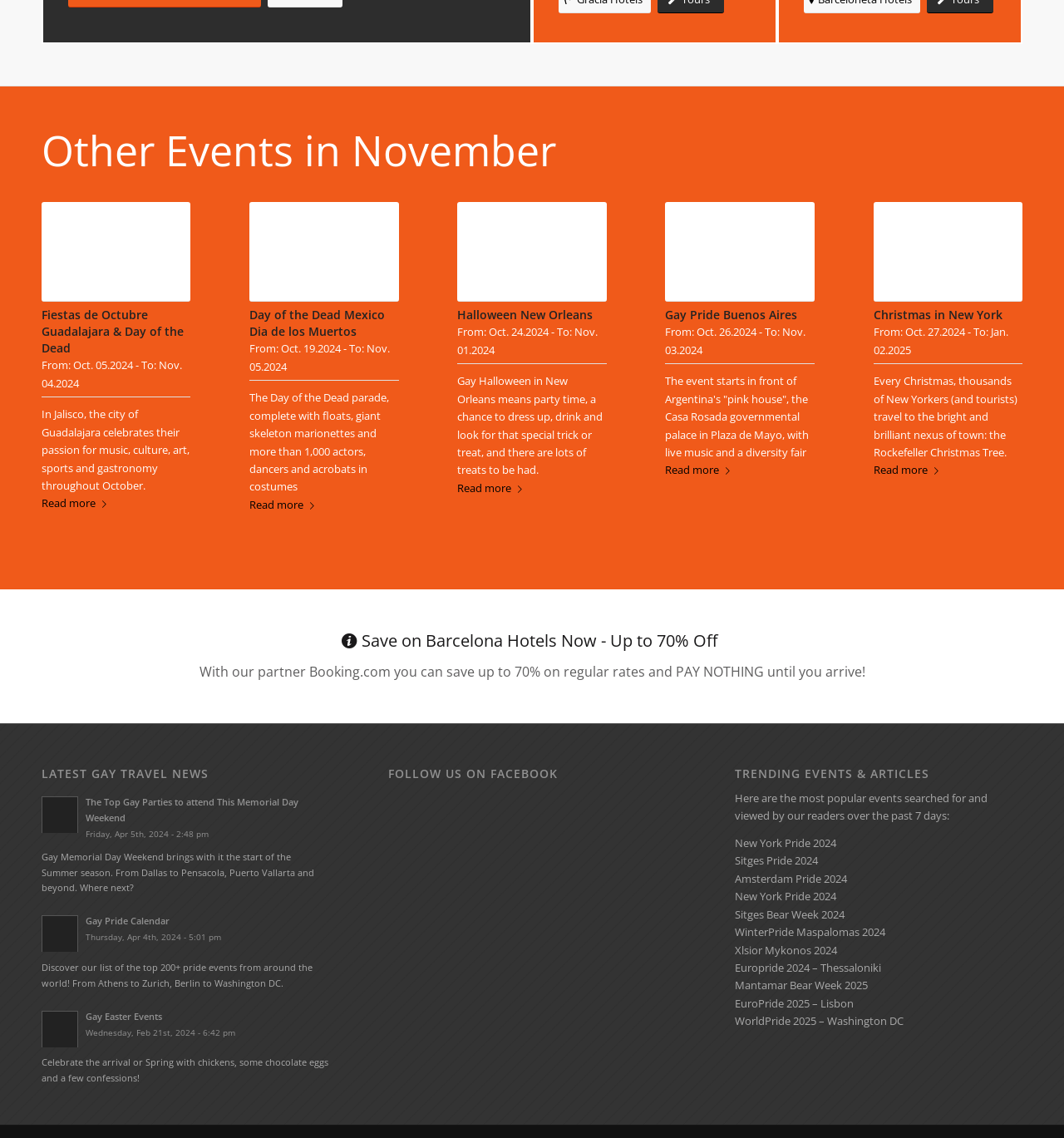How many articles are listed on the webpage? Refer to the image and provide a one-word or short phrase answer.

5